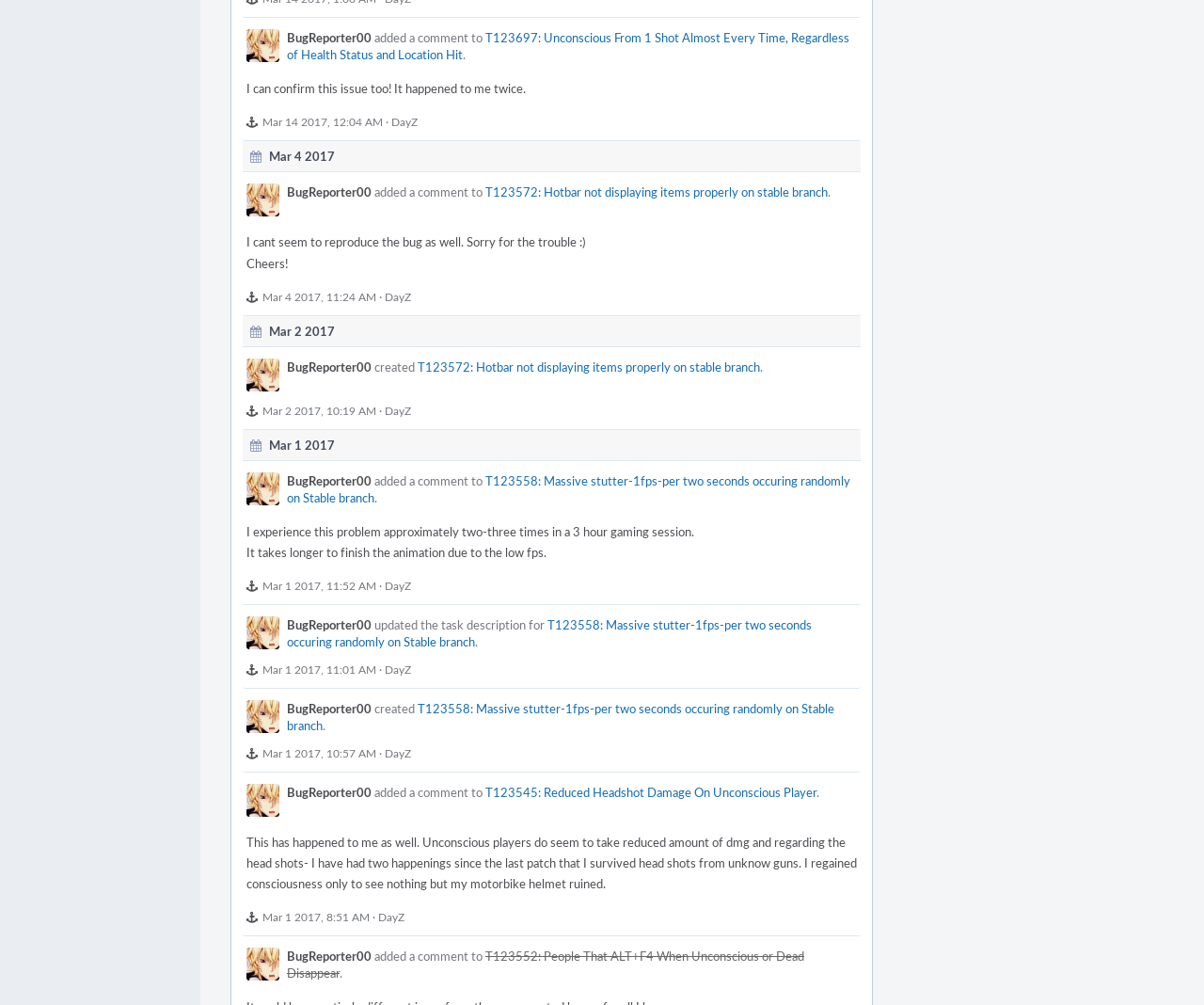What is the date of the first comment? Look at the image and give a one-word or short phrase answer.

Mar 14 2017